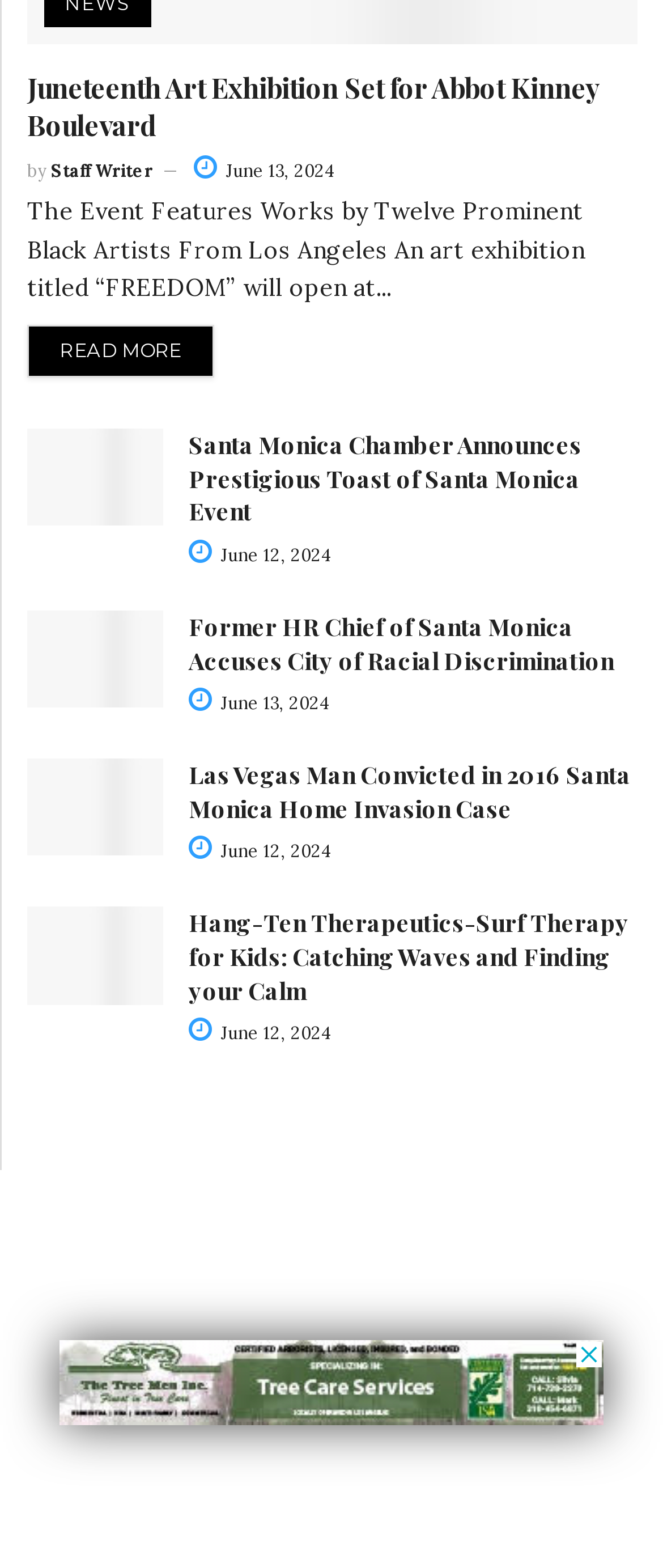What is the author of the first article?
Answer the question with a single word or phrase derived from the image.

Staff Writer